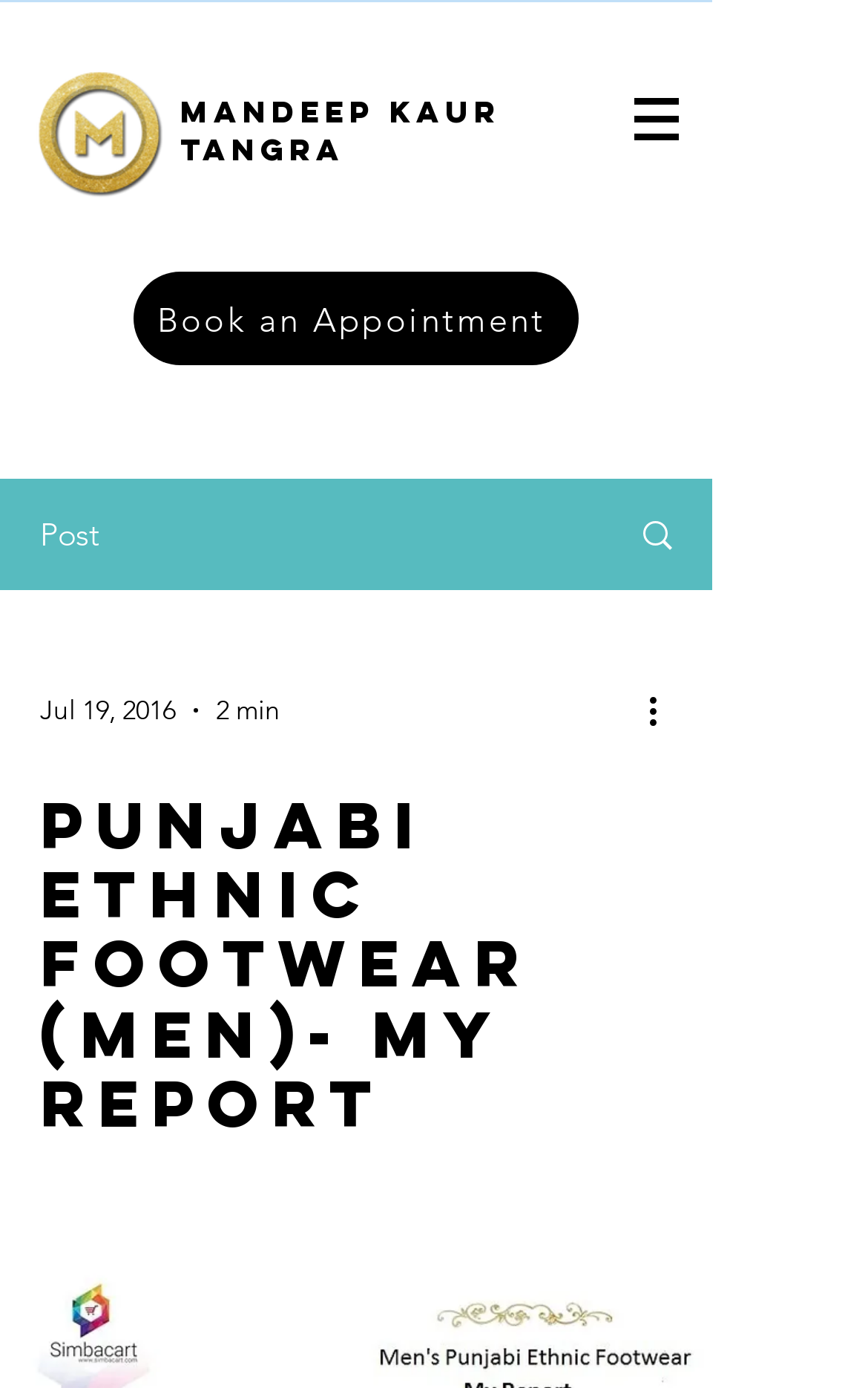Please determine the heading text of this webpage.

Mandeep Kaur TANGRA